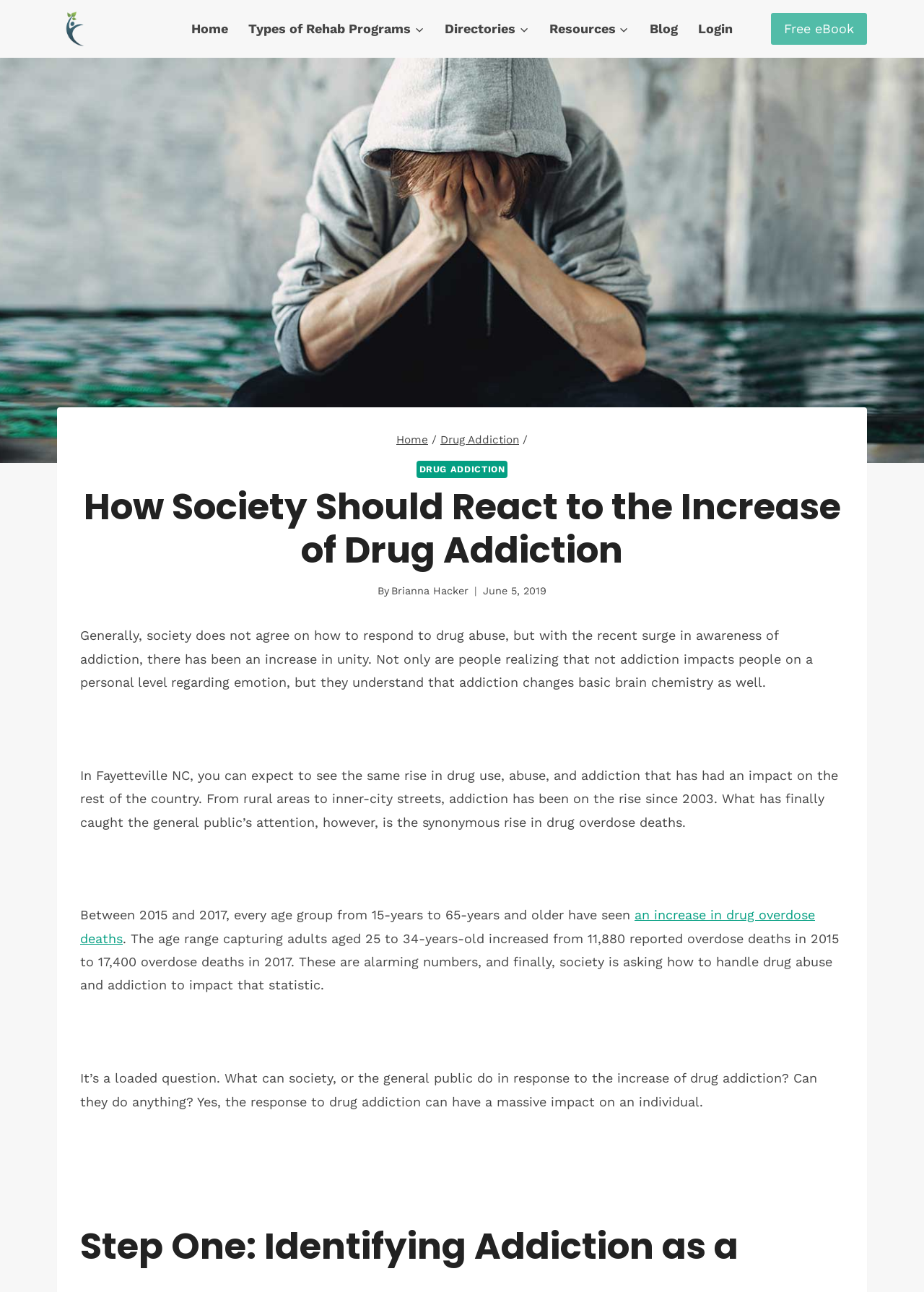Please reply to the following question with a single word or a short phrase:
What is the topic of the article?

Drug Addiction